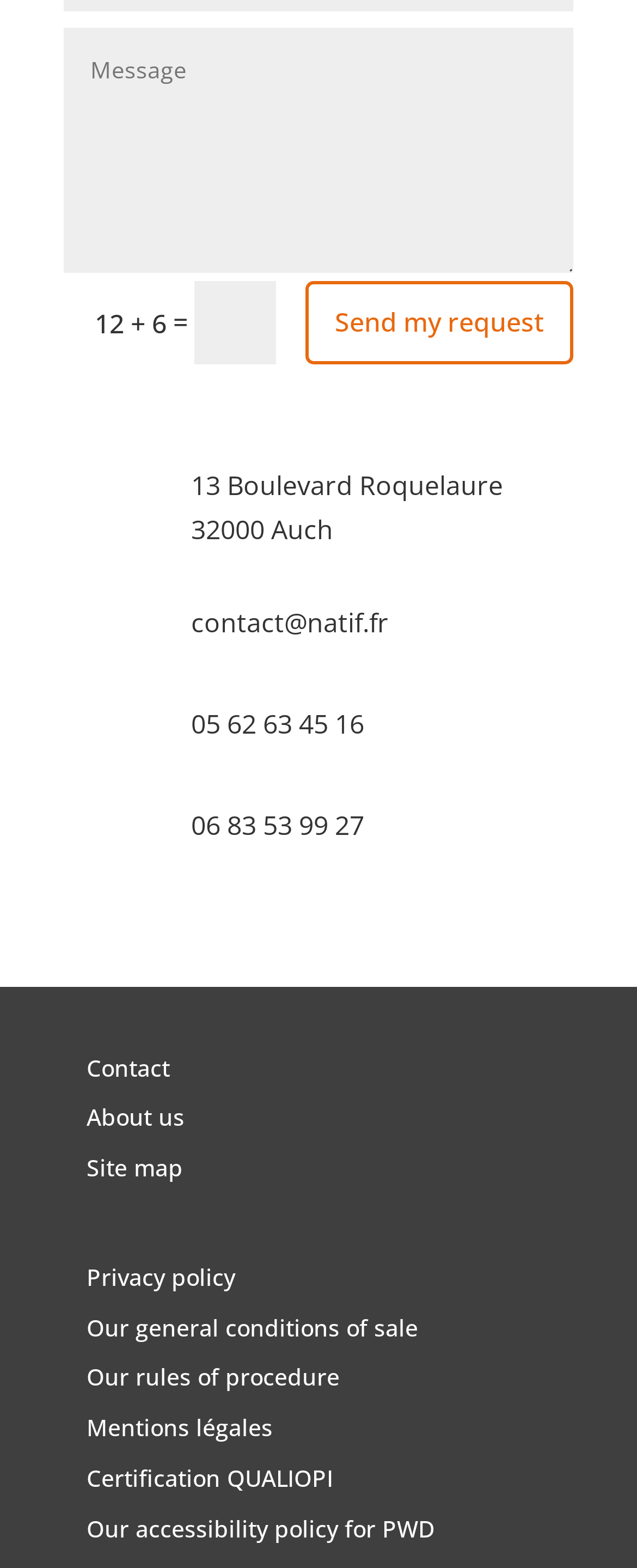Locate the coordinates of the bounding box for the clickable region that fulfills this instruction: "Click the 'About us' link".

[0.136, 0.703, 0.29, 0.723]